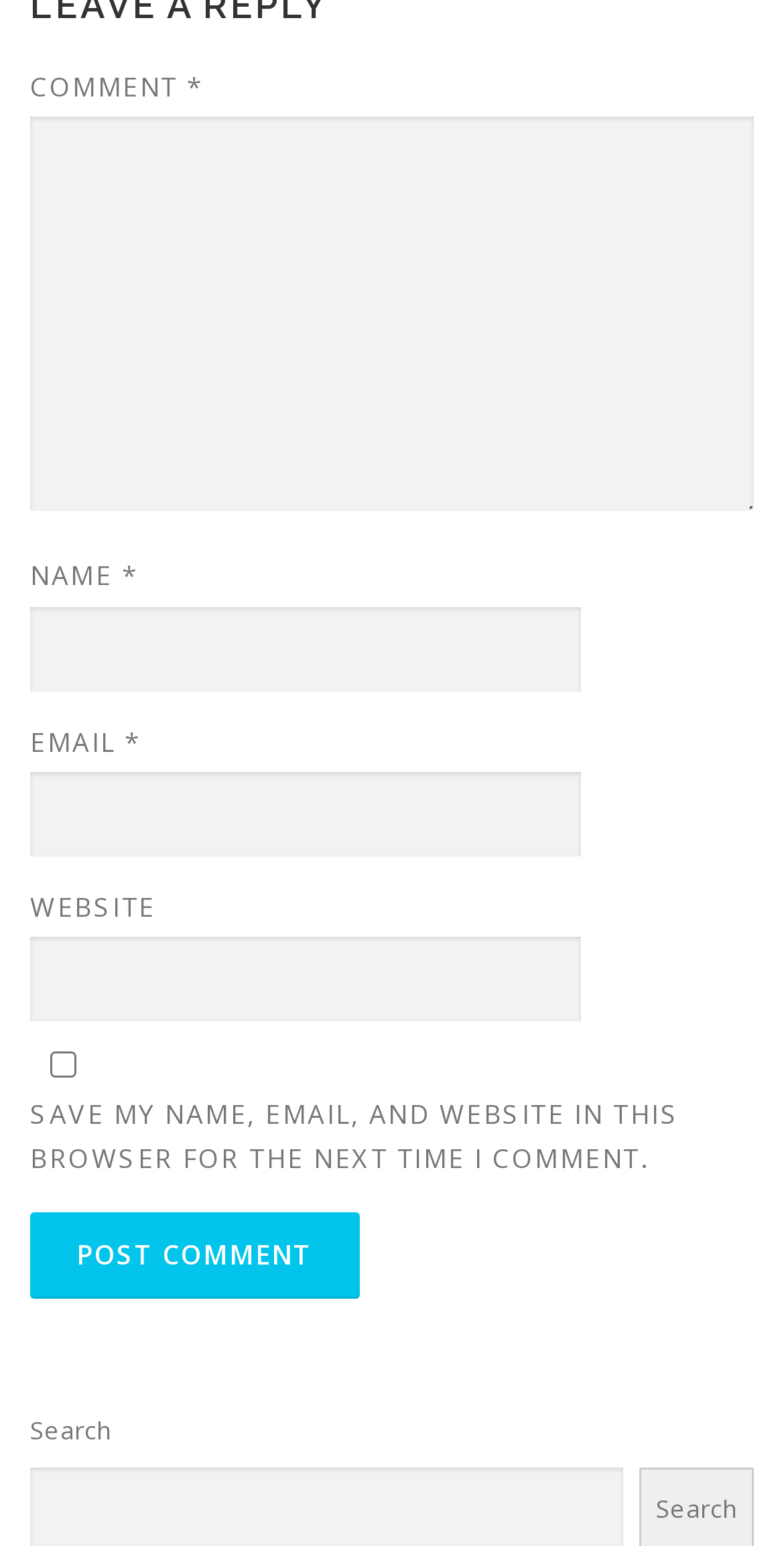Based on the image, provide a detailed response to the question:
What is required to post a comment?

The webpage has two required fields: 'NAME *' and 'EMAIL *'. This implies that a user must provide their name and email address to post a comment.